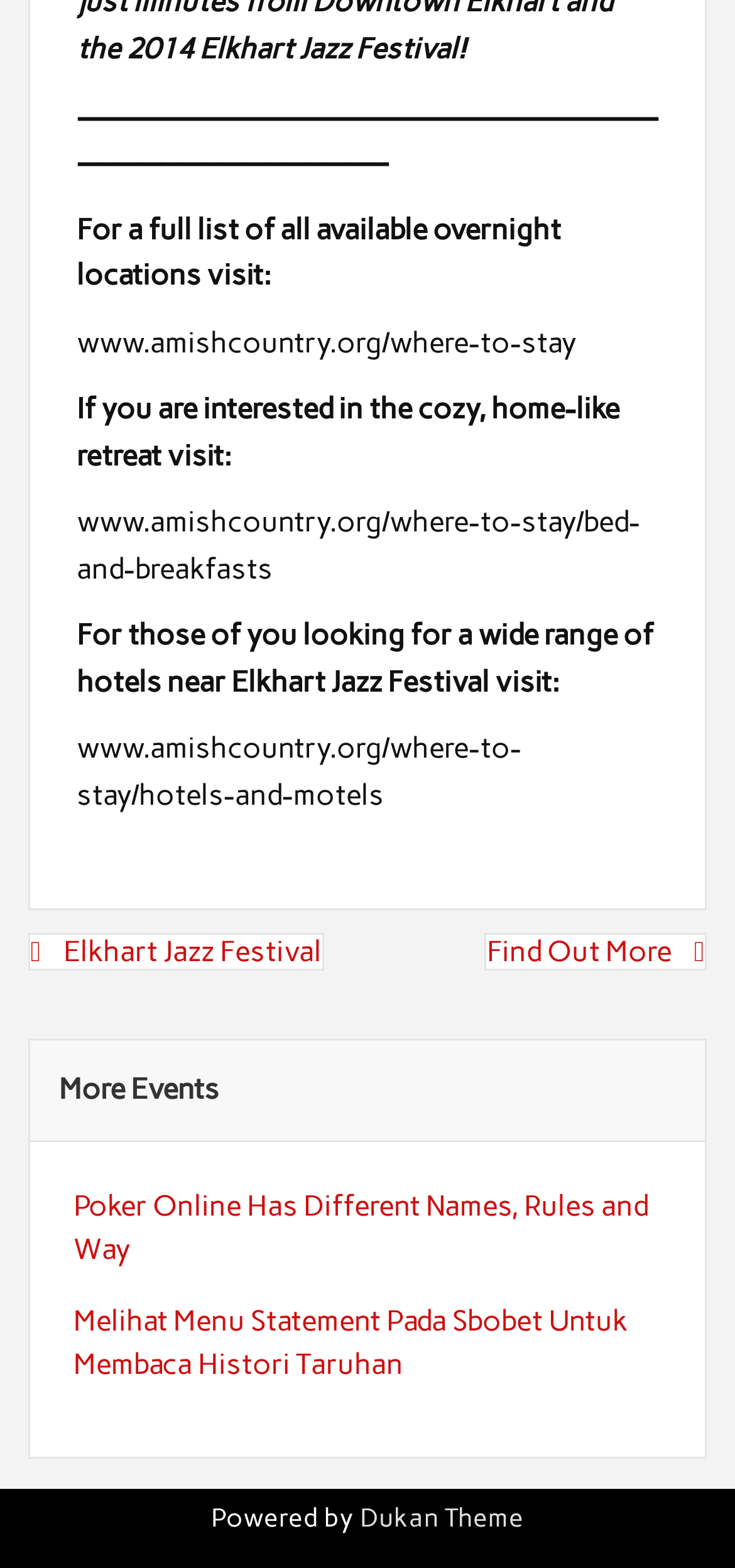What is the theme used to power the website?
Based on the visual, give a brief answer using one word or a short phrase.

Dukan Theme